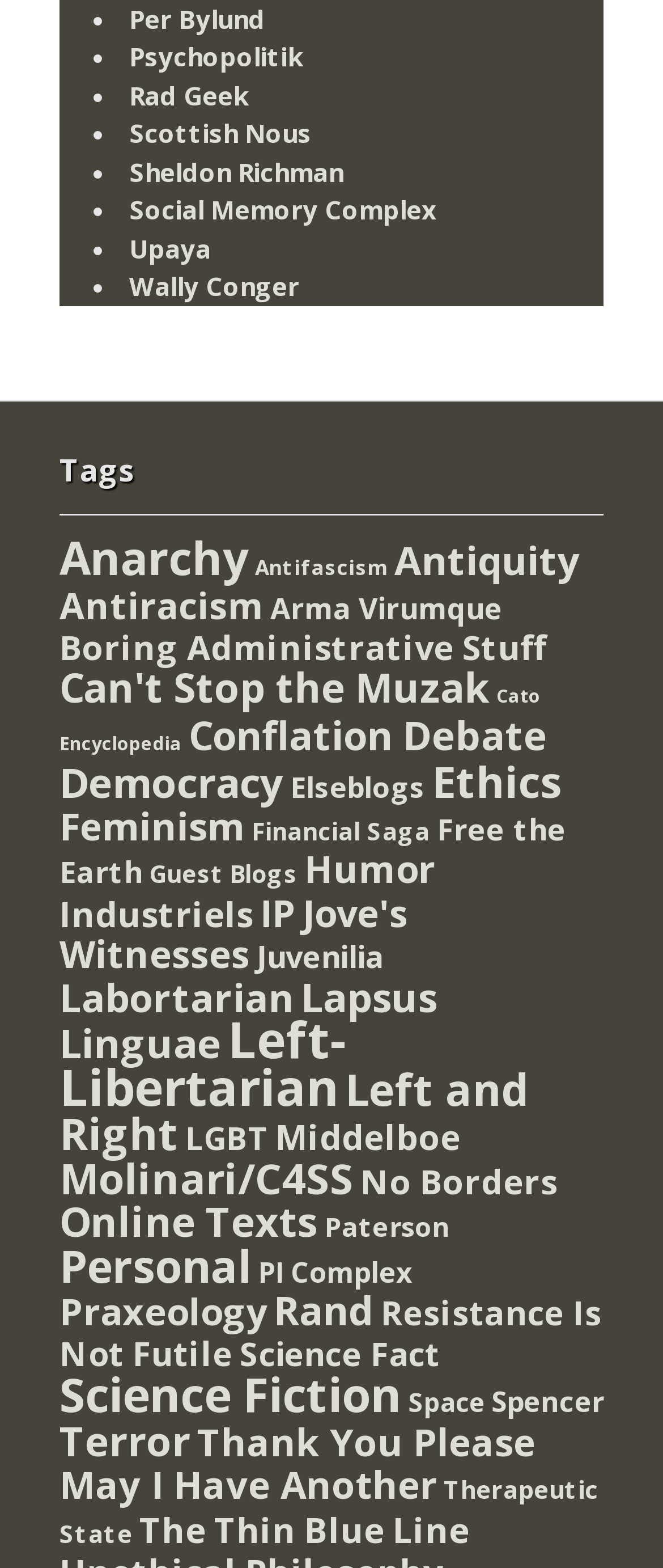Identify the bounding box coordinates for the element you need to click to achieve the following task: "Click on the 'Per Bylund' link". The coordinates must be four float values ranging from 0 to 1, formatted as [left, top, right, bottom].

[0.195, 0.001, 0.4, 0.022]